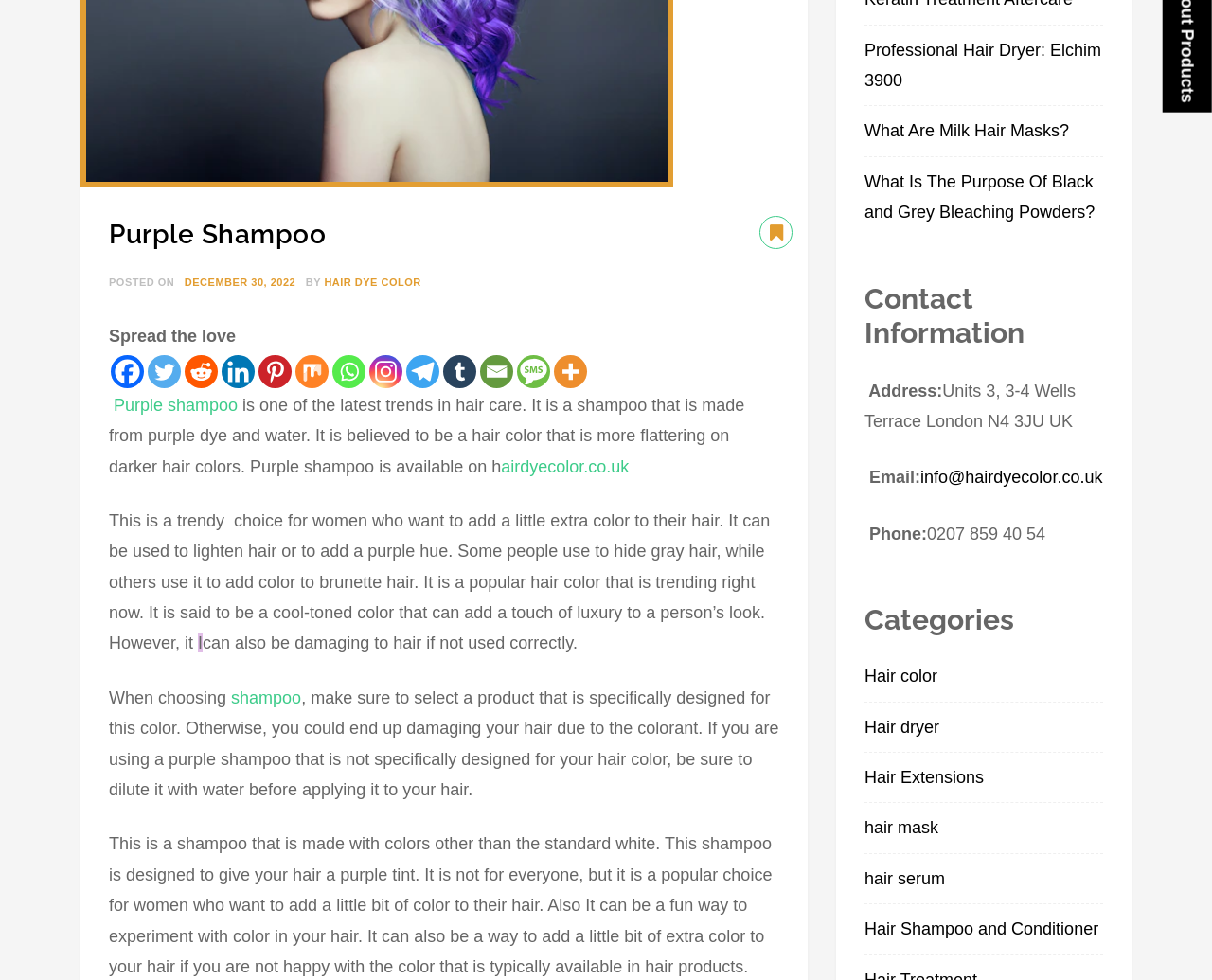For the given element description Hair Shampoo and Conditioner, determine the bounding box coordinates of the UI element. The coordinates should follow the format (top-left x, top-left y, bottom-right x, bottom-right y) and be within the range of 0 to 1.

[0.713, 0.923, 0.91, 0.974]